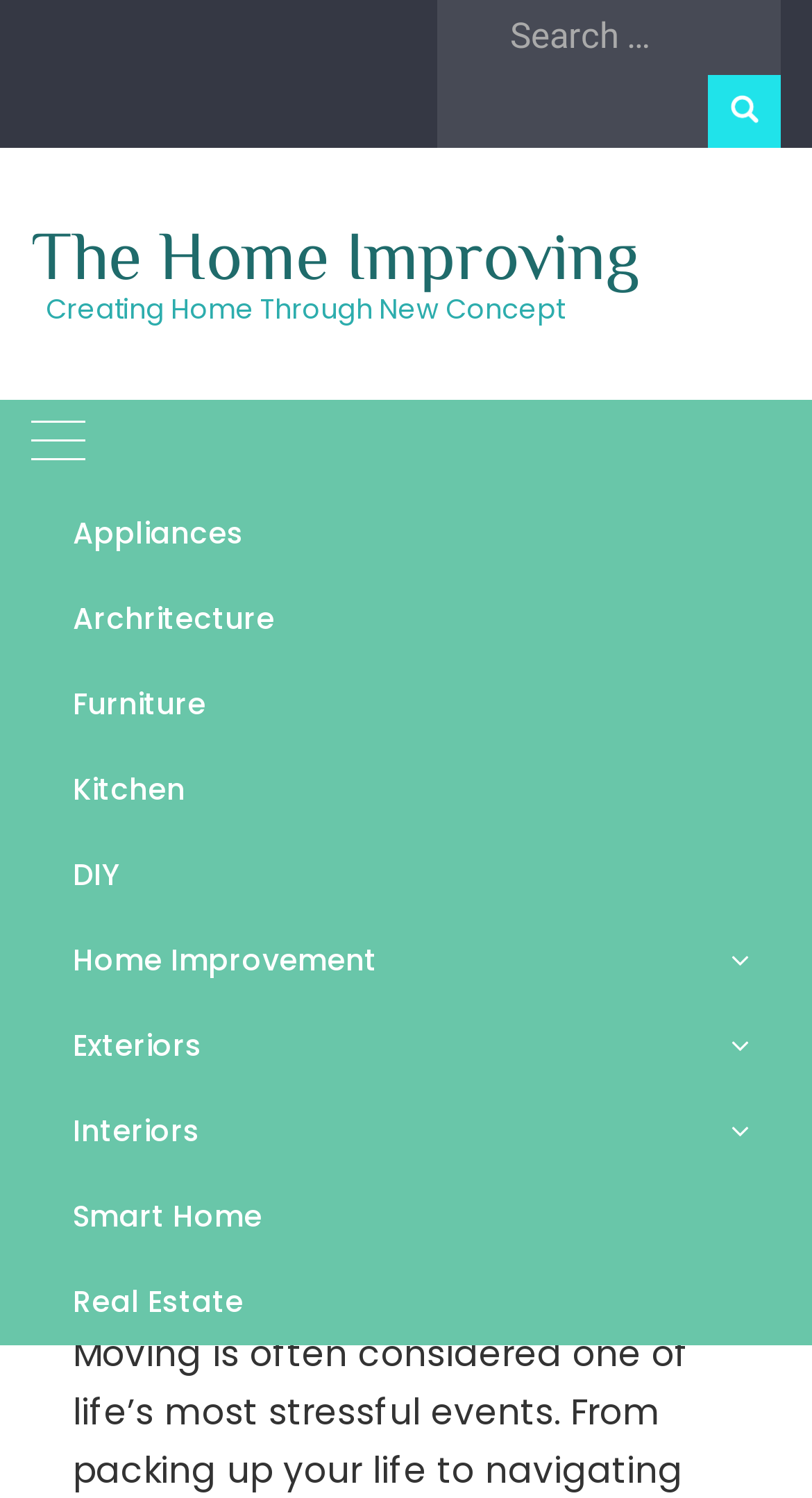What is the purpose of this website?
Answer the question with a single word or phrase by looking at the picture.

Moving services